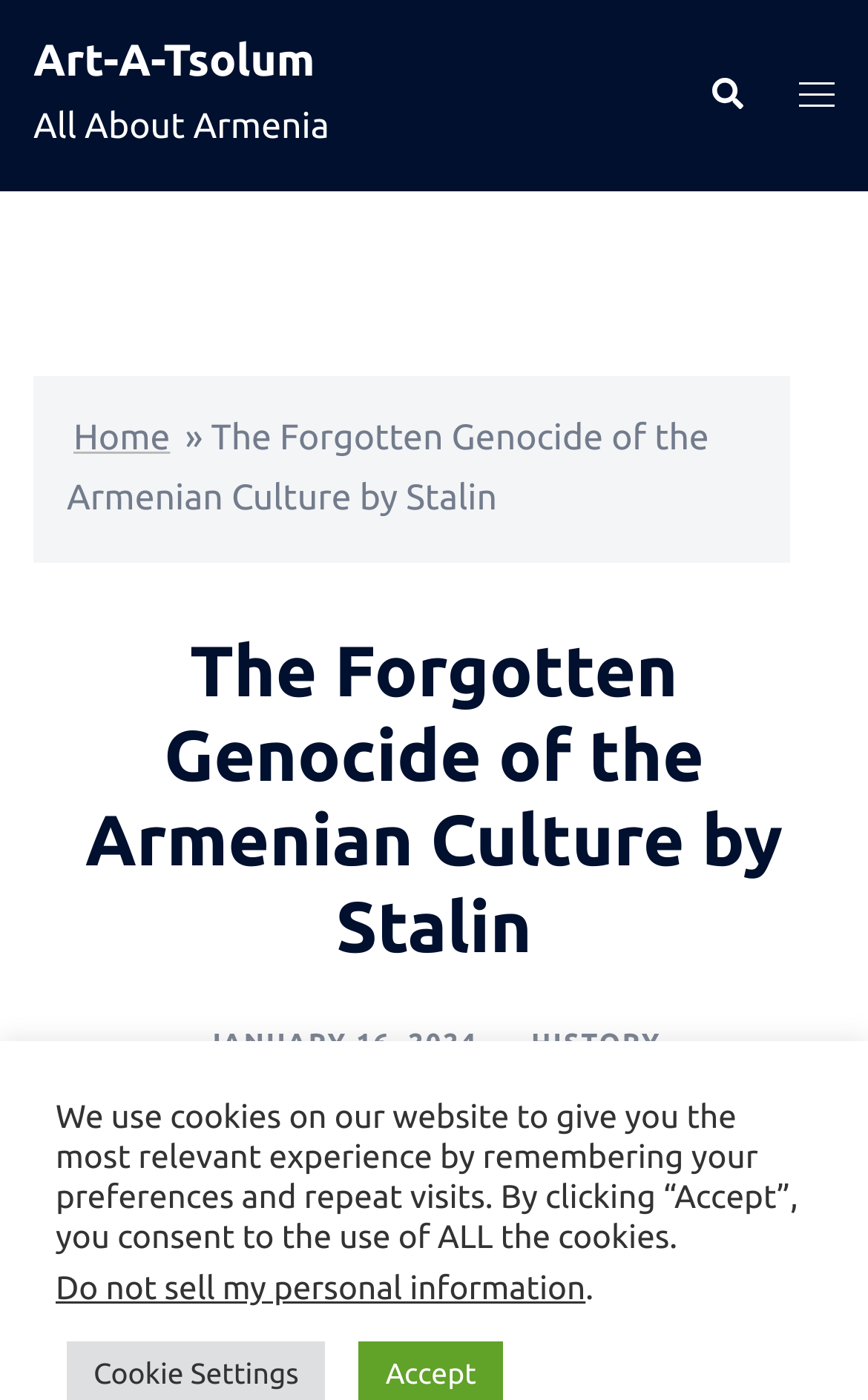Use one word or a short phrase to answer the question provided: 
What is the date of the article?

JANUARY 16, 2024